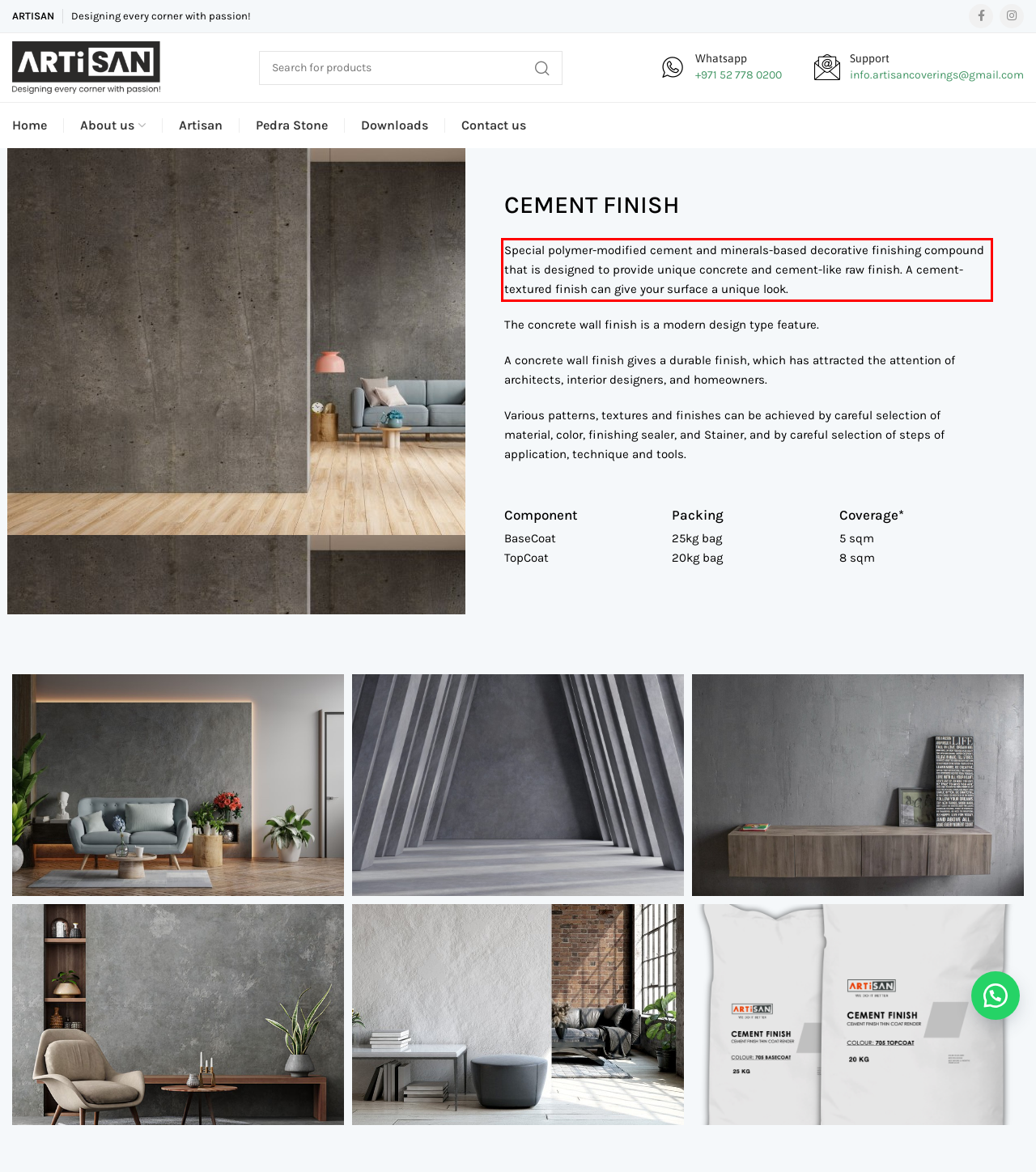Given a webpage screenshot with a red bounding box, perform OCR to read and deliver the text enclosed by the red bounding box.

Special polymer-modified cement and minerals-based decorative finishing compound that is designed to provide unique concrete and cement-like raw finish. A cement-textured finish can give your surface a unique look.